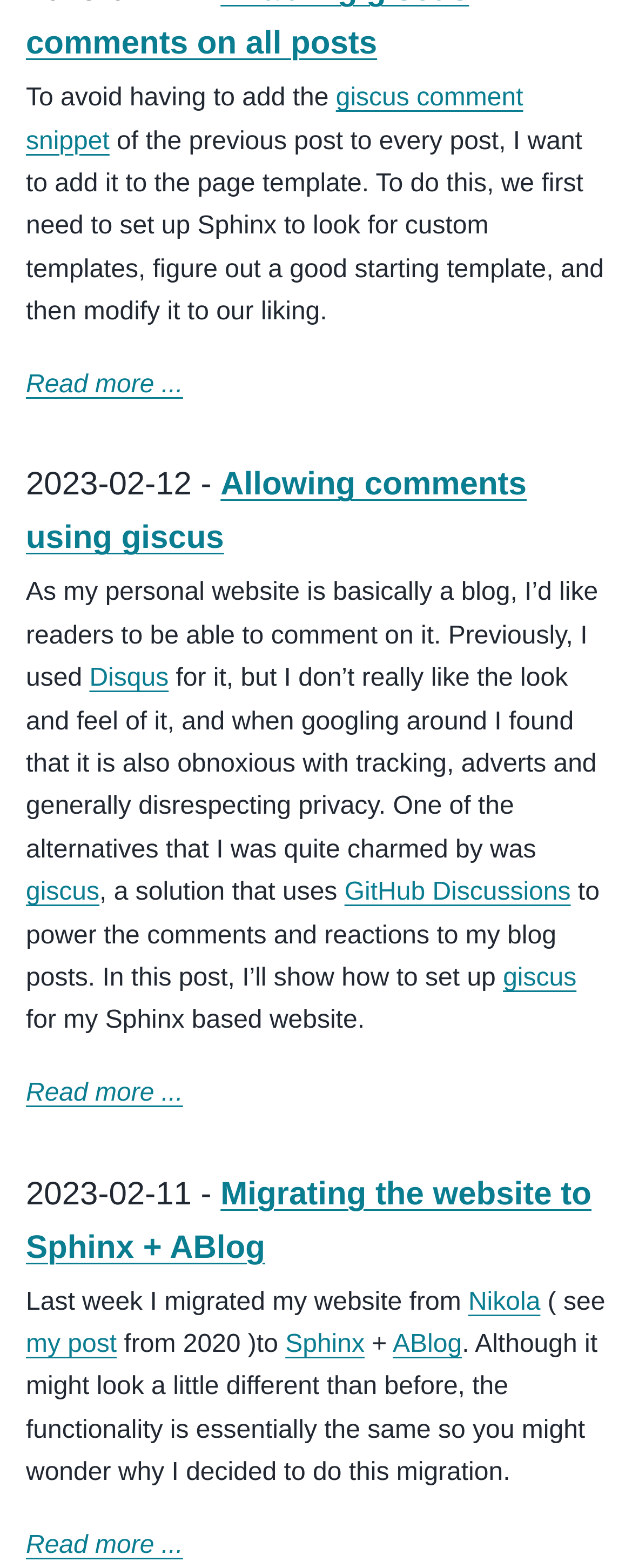Can you find the bounding box coordinates for the element to click on to achieve the instruction: "Visit the post about migrating the website to Sphinx + ABlog"?

[0.041, 0.75, 0.936, 0.807]